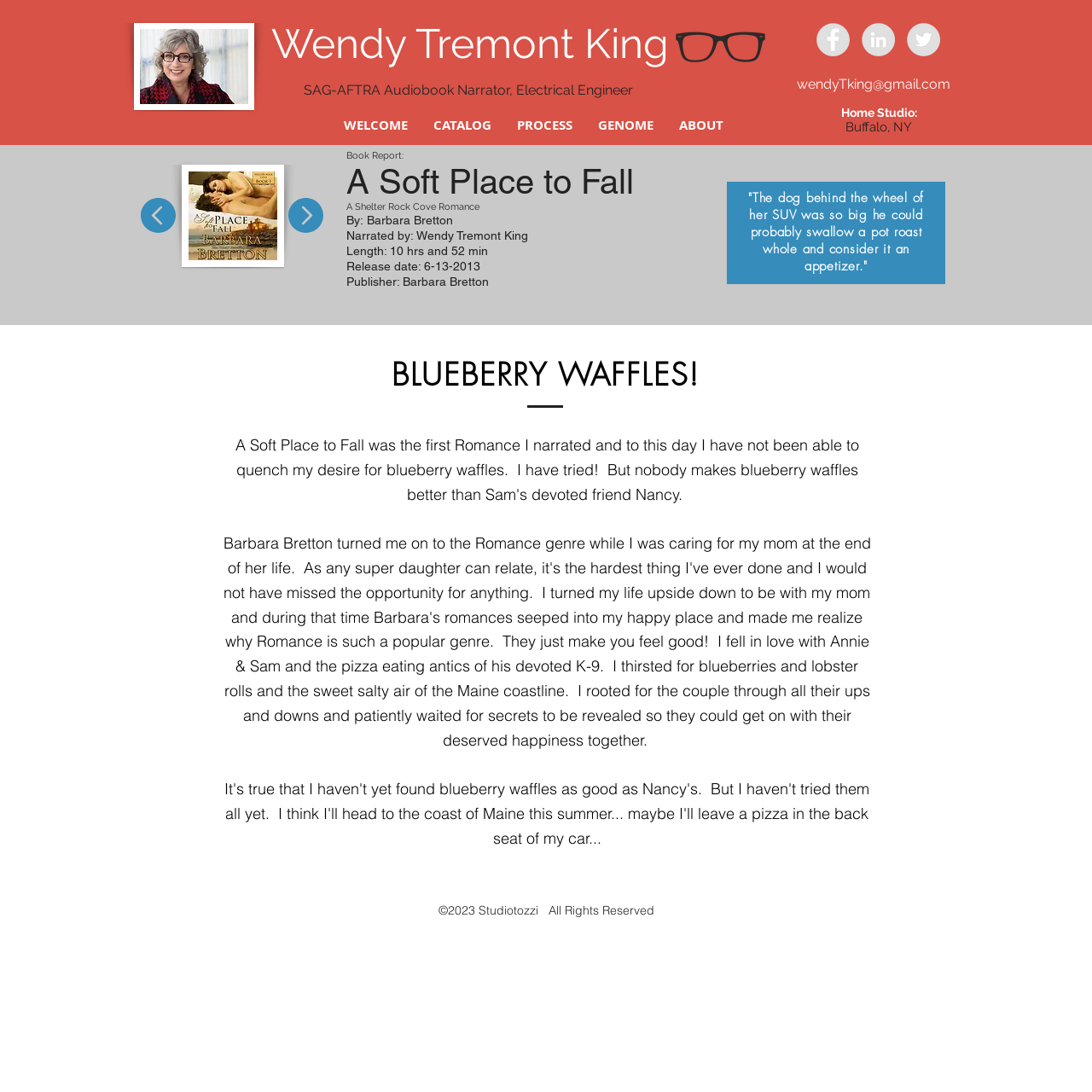Respond with a single word or phrase:
What is the length of the audiobook?

10 hrs and 52 min